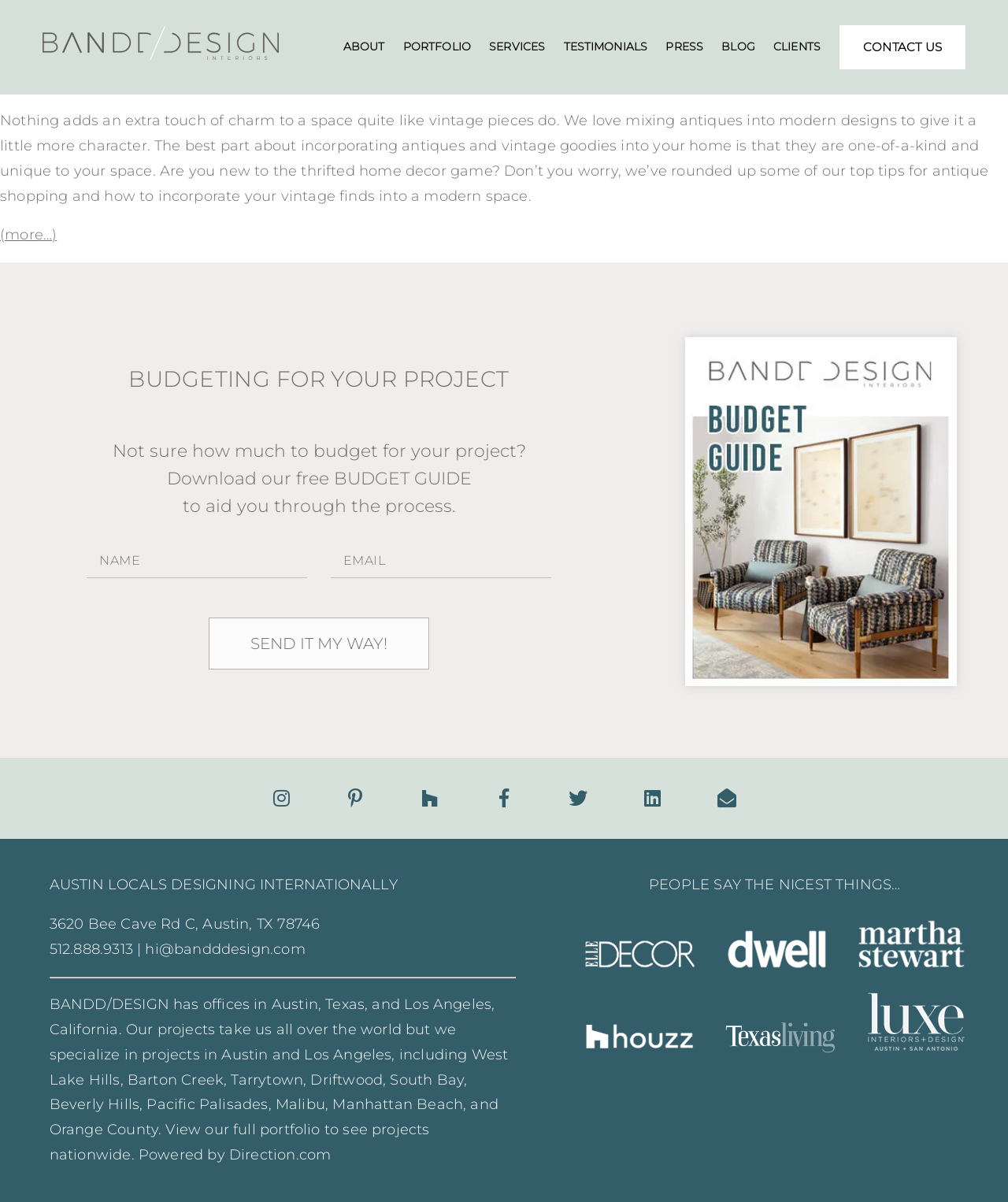Please identify the bounding box coordinates of the clickable area that will fulfill the following instruction: "Click on the 'SEND IT MY WAY!' button". The coordinates should be in the format of four float numbers between 0 and 1, i.e., [left, top, right, bottom].

[0.207, 0.514, 0.426, 0.557]